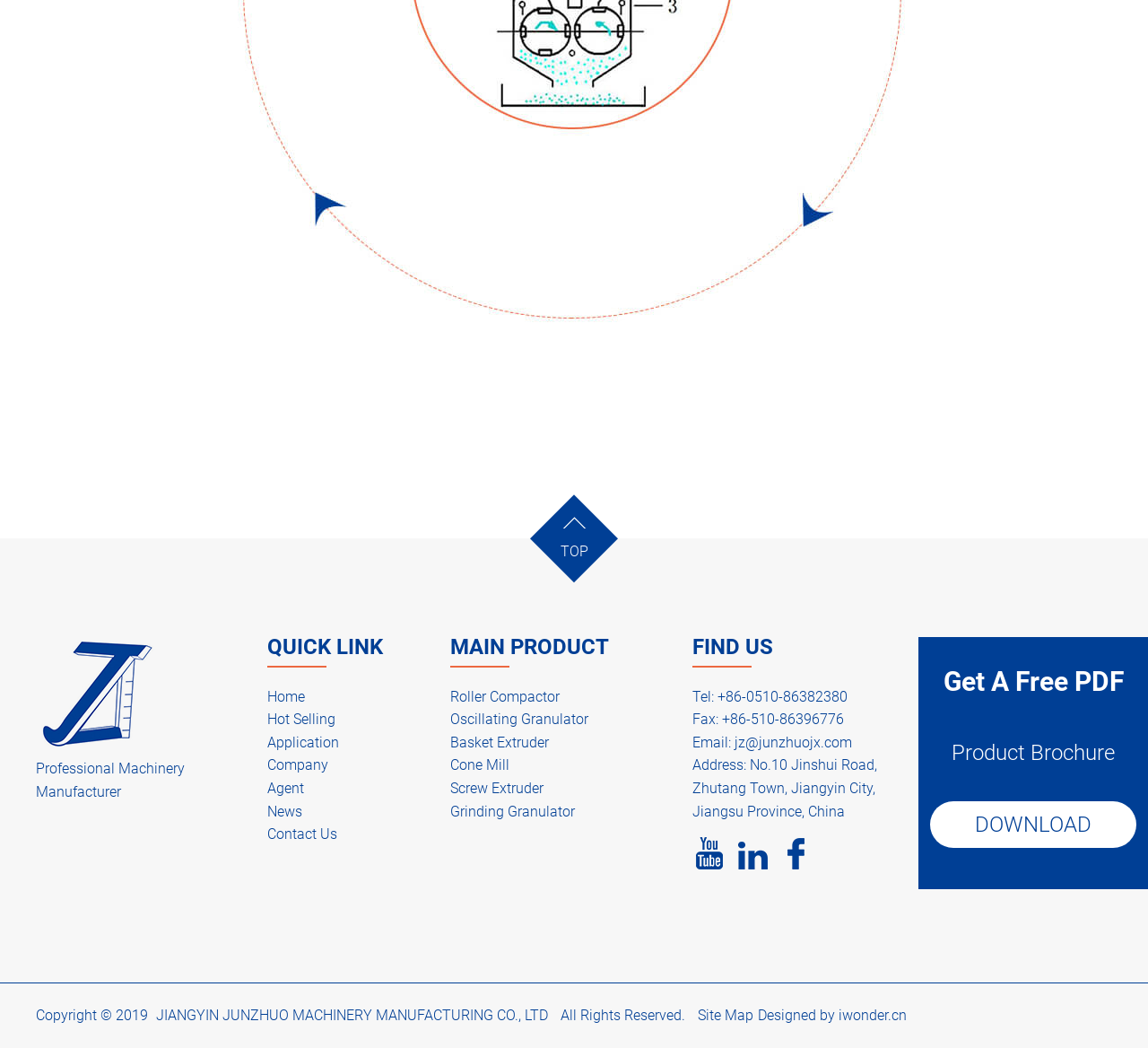What is the purpose of the 'Get A Free PDF' button?
Provide a thorough and detailed answer to the question.

The 'Get A Free PDF' button is likely intended to allow users to download a product brochure, which would provide more detailed information about the company's products and services.